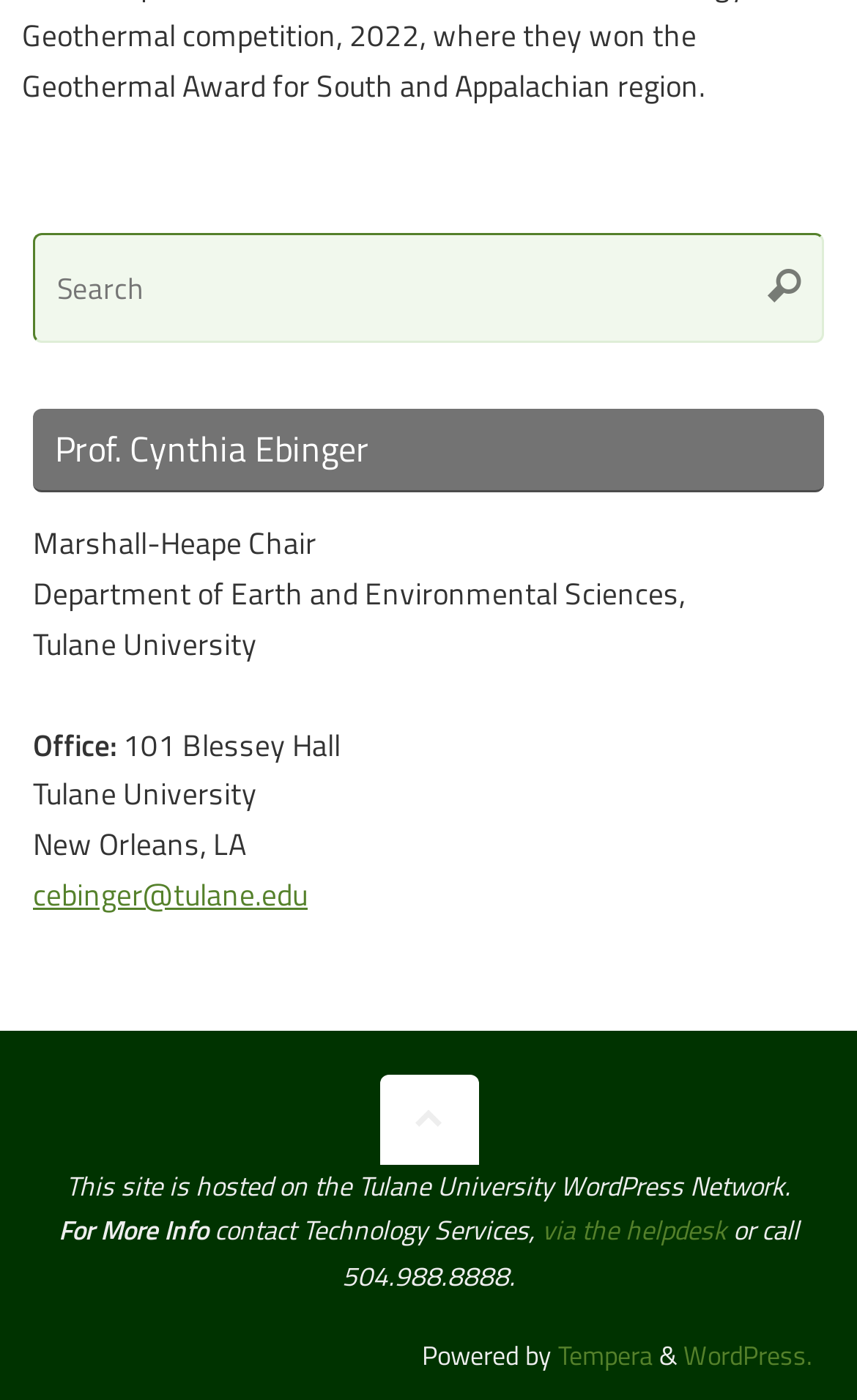Determine the bounding box for the UI element described here: "parent_node: Search for: name="s" placeholder="Search"".

[0.038, 0.166, 0.962, 0.244]